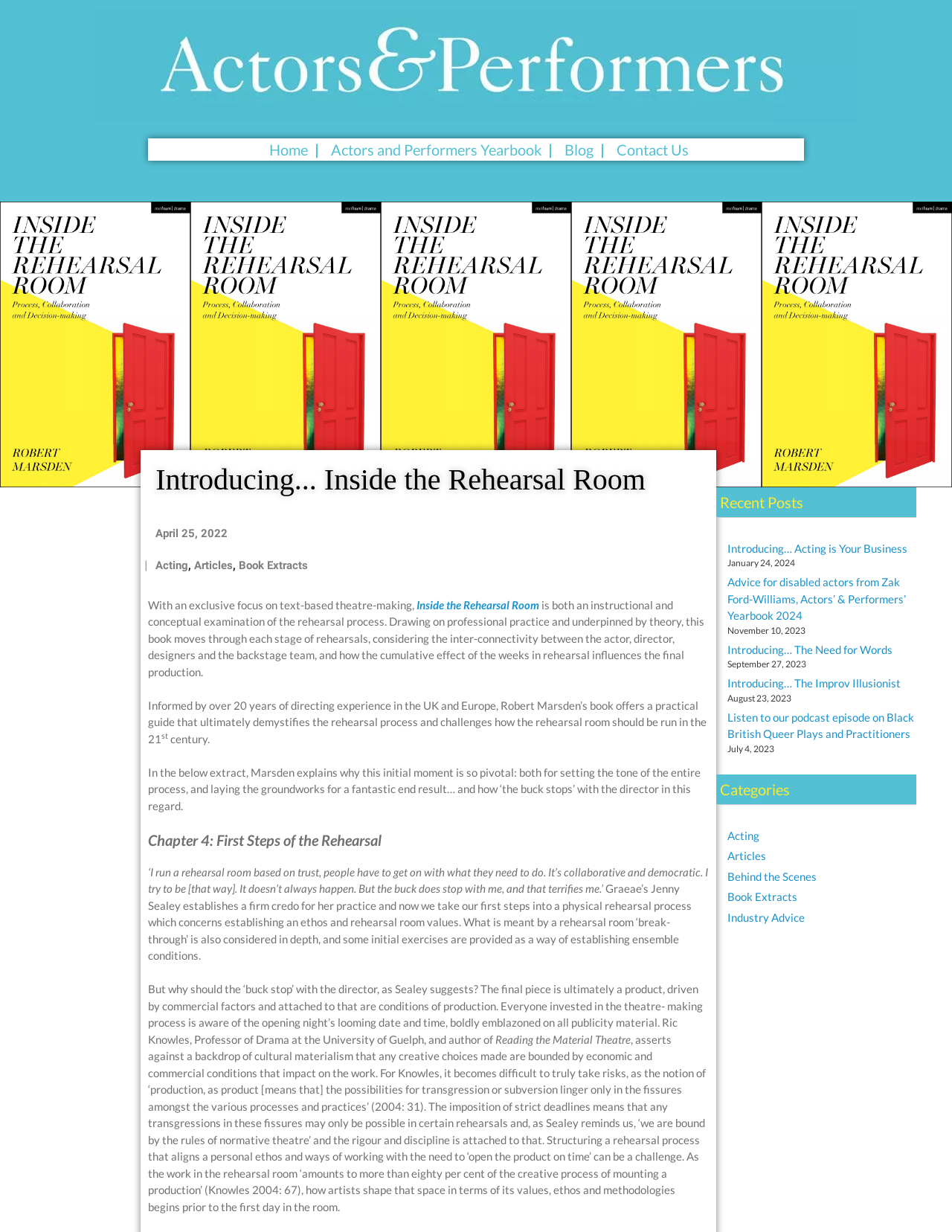Illustrate the webpage thoroughly, mentioning all important details.

This webpage is about "The Vocal Arts Workbook", a practical course for developing the expressive actor's voice. At the top, there are five navigation links: "Home", "Actors and Performers Yearbook", "Blog", a separator, and "Contact Us". Below these links, there are five images arranged horizontally, titled "Inside the Rehearsal Room".

The main content of the page is divided into two sections. The left section has a heading "Introducing... Inside the Rehearsal Room" and discusses the book "Inside the Rehearsal Room" by Robert Marsden. The text explains that the book is an instructional and conceptual examination of the rehearsal process, drawing on professional practice and underpinned by theory. There are several paragraphs of text, including a quote from the book, and a heading "Chapter 4: First Steps of the Rehearsal".

The right section has two headings: "Recent Posts" and "Categories". Under "Recent Posts", there are five links to blog posts, each with a title and a date. Under "Categories", there are five links to categories: "Acting", "Articles", "Behind the Scenes", "Book Extracts", and "Industry Advice".